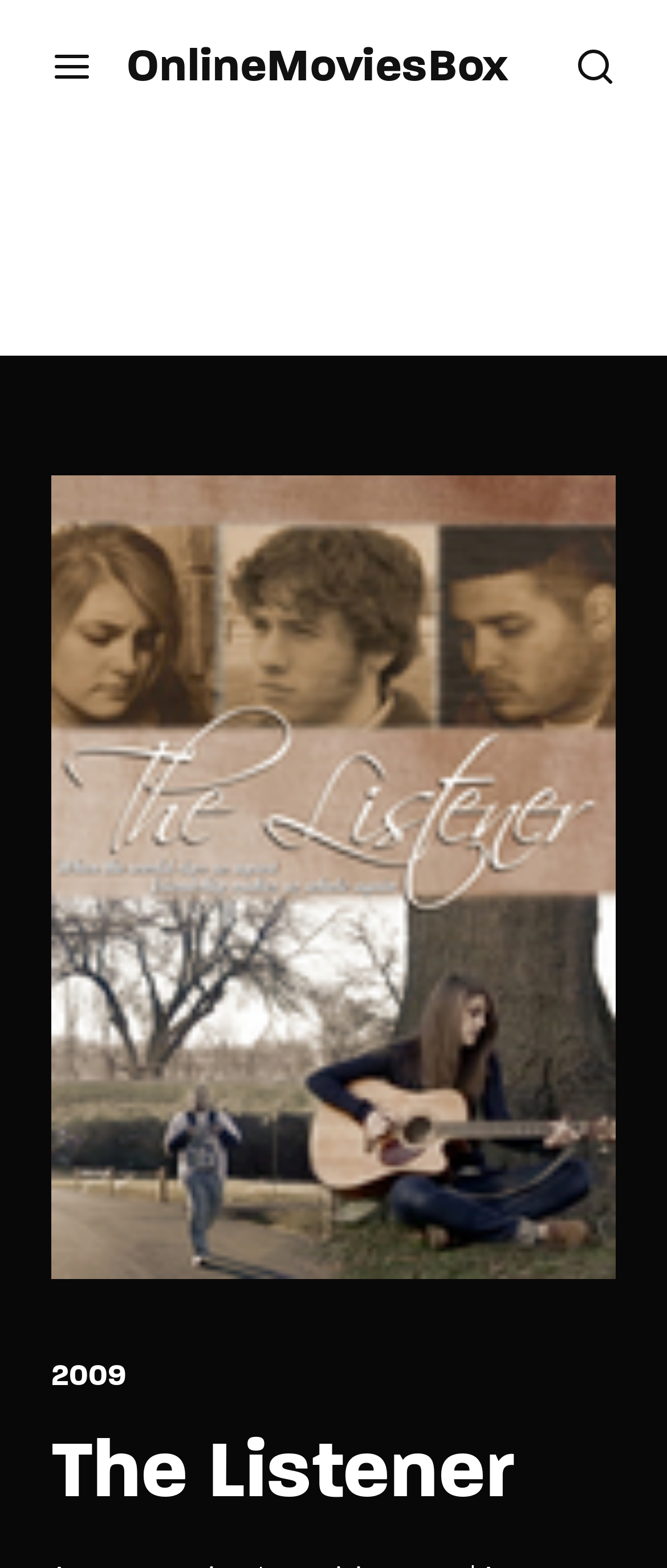Please give a short response to the question using one word or a phrase:
What is the name of the website?

OnlineMoviesBox